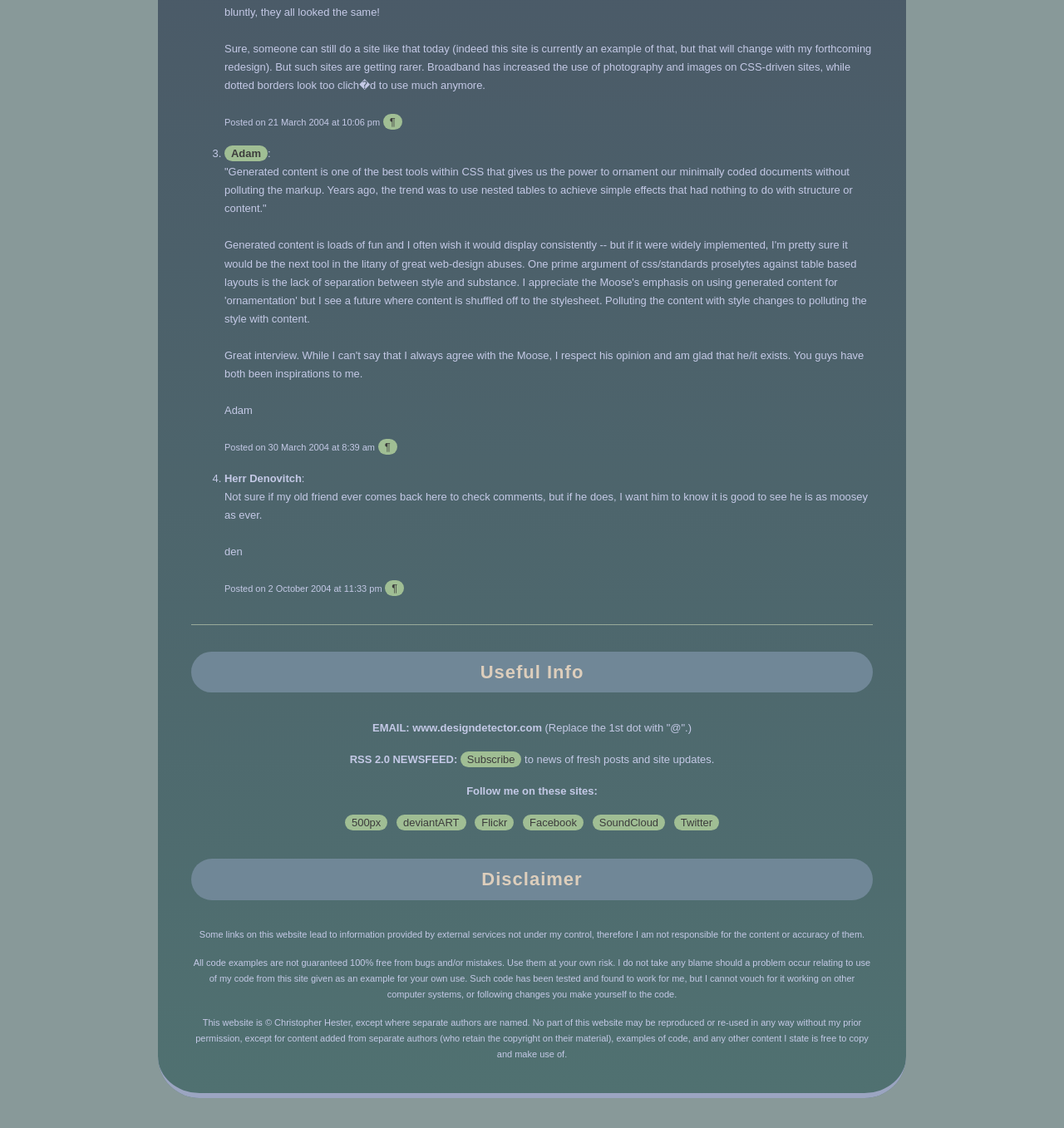What is the website owner's stance on the accuracy of external links?
Please look at the screenshot and answer in one word or a short phrase.

Not responsible